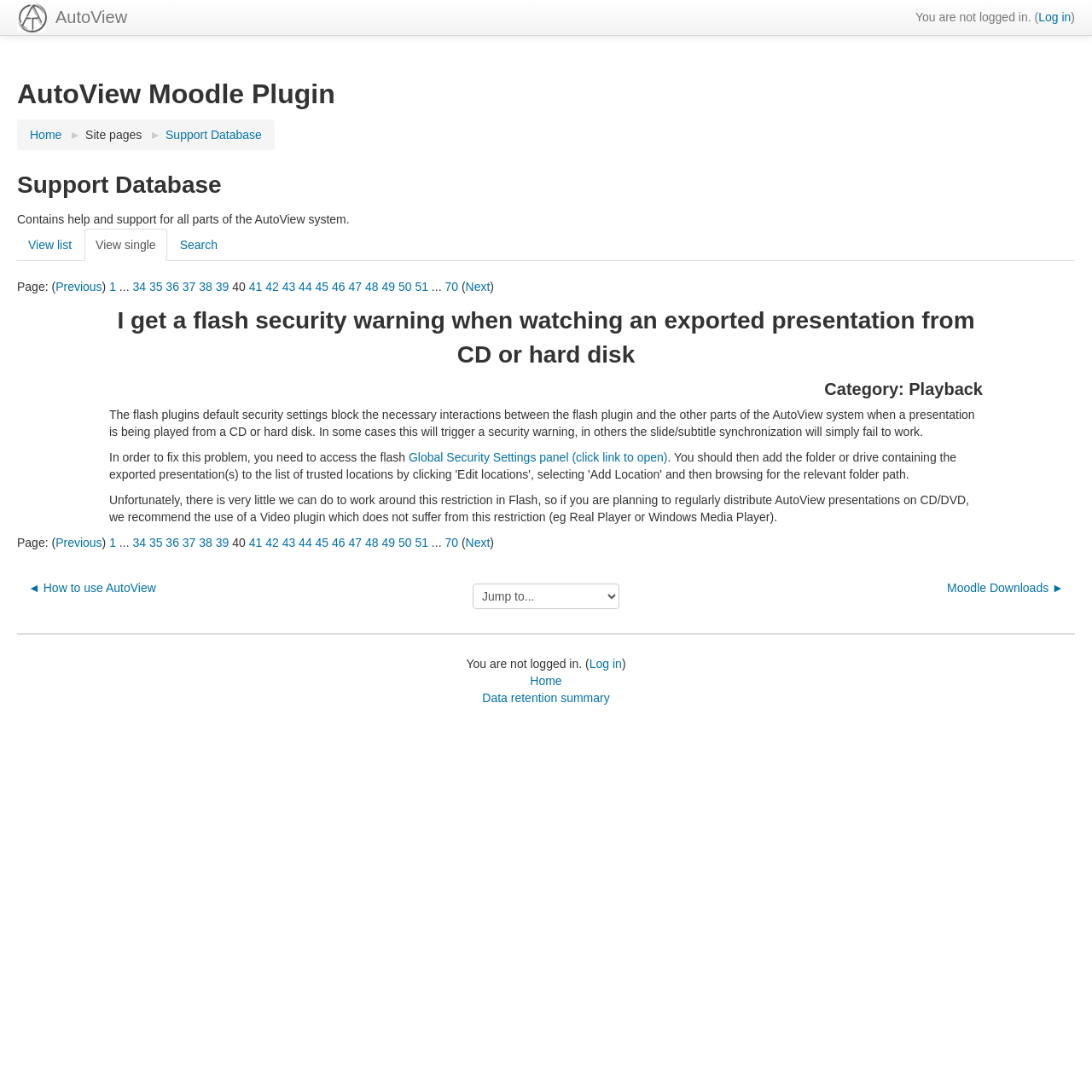What is the purpose of the support database?
Based on the screenshot, give a detailed explanation to answer the question.

The purpose of the support database can be found in the description 'Contains help and support for all parts of the AutoView system' which is located at the top of the webpage.